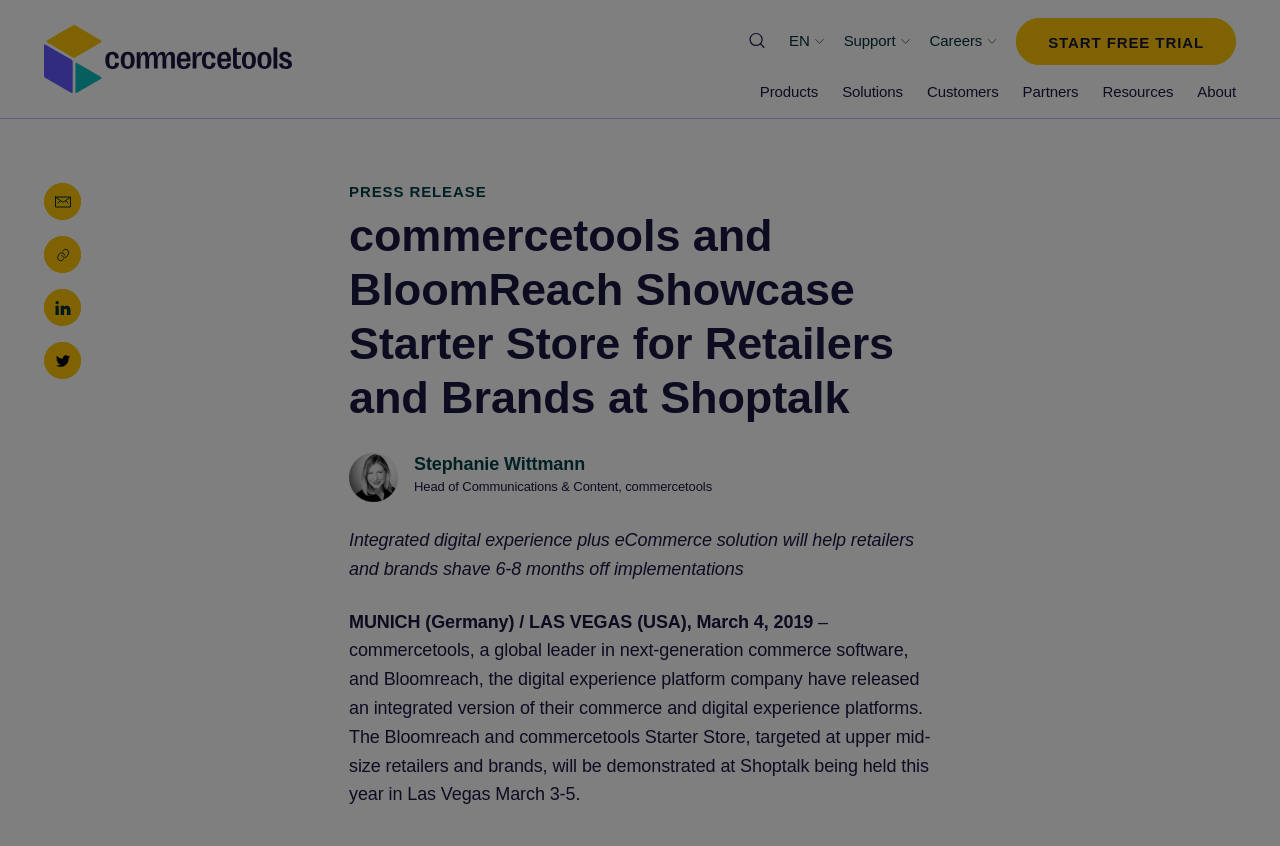Find and provide the bounding box coordinates for the UI element described here: "Press Releases & Insights". The coordinates should be given as four float numbers between 0 and 1: [left, top, right, bottom].

[0.469, 0.28, 0.561, 0.32]